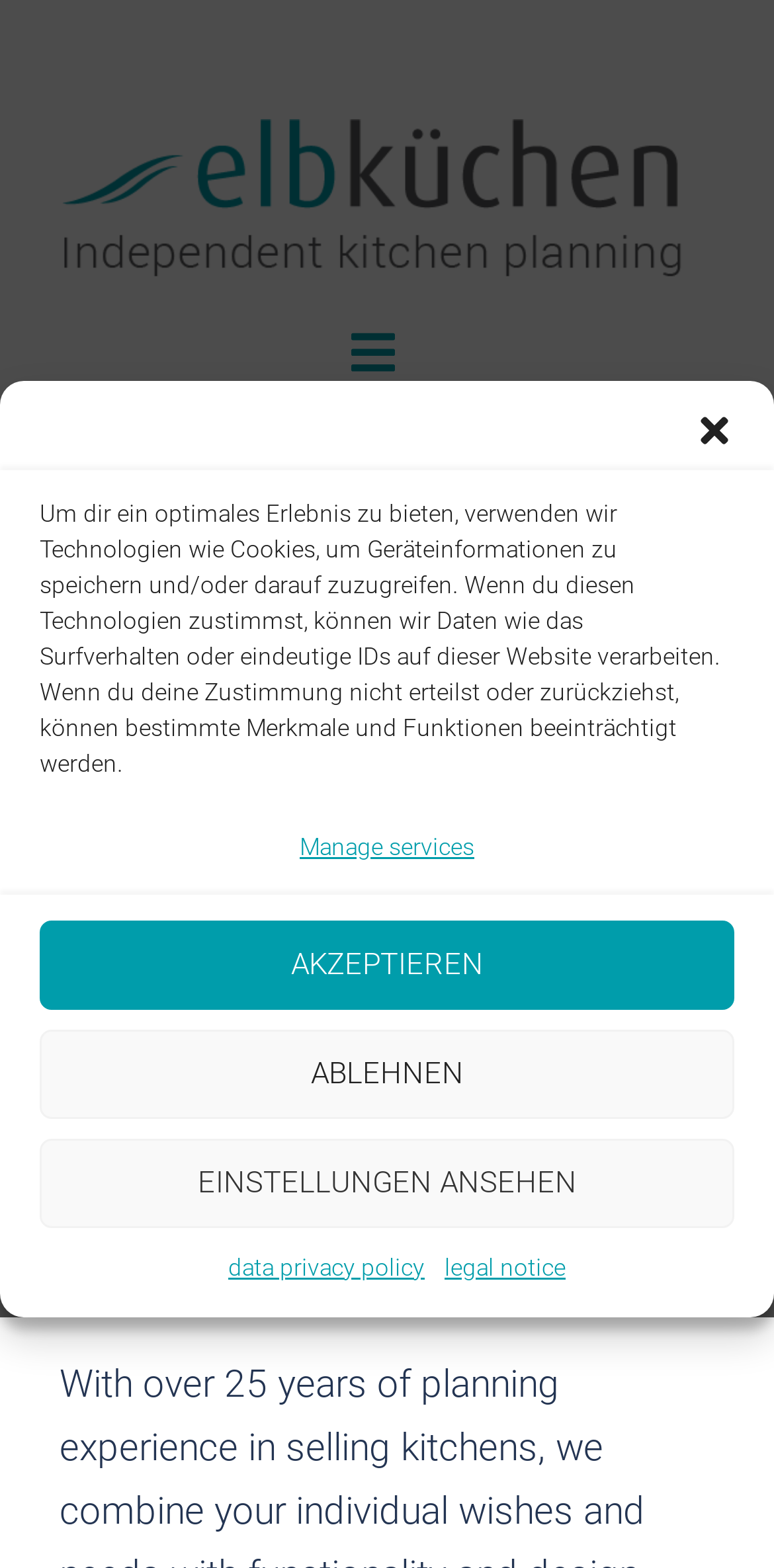Can you provide the bounding box coordinates for the element that should be clicked to implement the instruction: "follow the link to learn more"?

[0.077, 0.581, 0.923, 0.61]